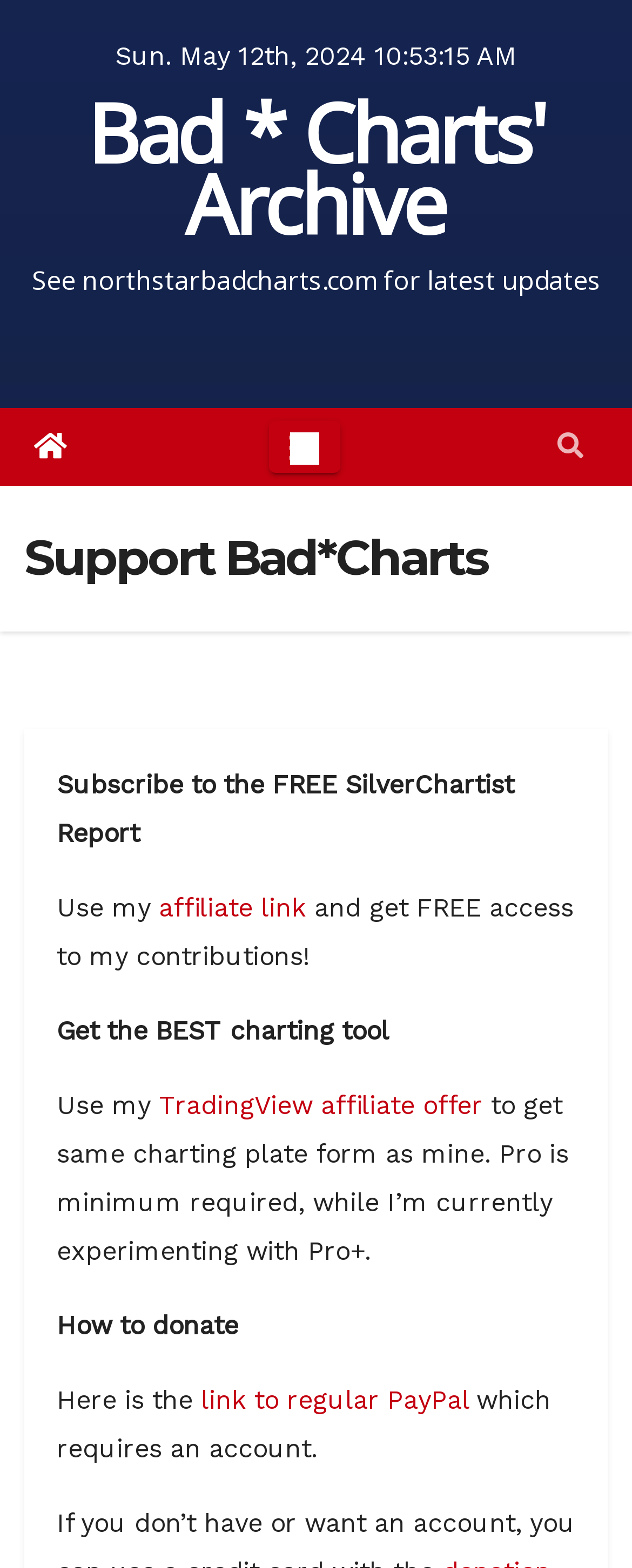What is the purpose of the affiliate link?
Deliver a detailed and extensive answer to the question.

The affiliate link is mentioned in the context of subscribing to the FREE SilverChartist Report, and it is stated that using the affiliate link will provide free access to the author's contributions. This information is found in the static text elements with bounding boxes [0.09, 0.491, 0.813, 0.541] and [0.09, 0.569, 0.908, 0.62].